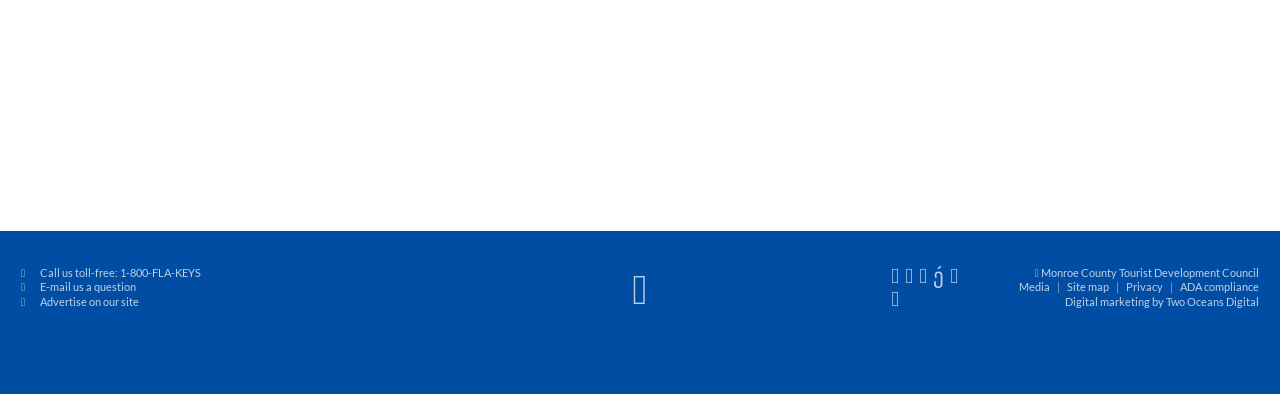Please locate the bounding box coordinates of the region I need to click to follow this instruction: "Go back to the top".

[0.494, 0.667, 0.506, 0.794]